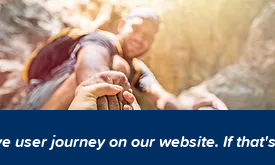Respond to the question below with a concise word or phrase:
What is the act of lending a hand symbolizing?

Importance of community and empathy